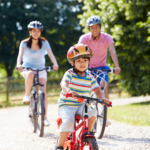Generate an in-depth description of the visual content.

The image captures a joyful family outing, featuring a young boy riding a small red bicycle along a gravel path. He wears a bright striped shirt and a protective helmet, exuding confidence as he leads the way. In the background, two adults, presumably his parents, cycle side by side. The woman, dressed in a light blue top, enjoys the ride while the man beside her, in a pink shirt and patterned shorts, smiles as they share this moment. Lush greenery surrounds the pathway, adding to the serene and cheerful atmosphere of a sunny day outdoors. This scene reflects the theme of engaging in healthy activities, much like the related posts on wellness and lifestyle changes.